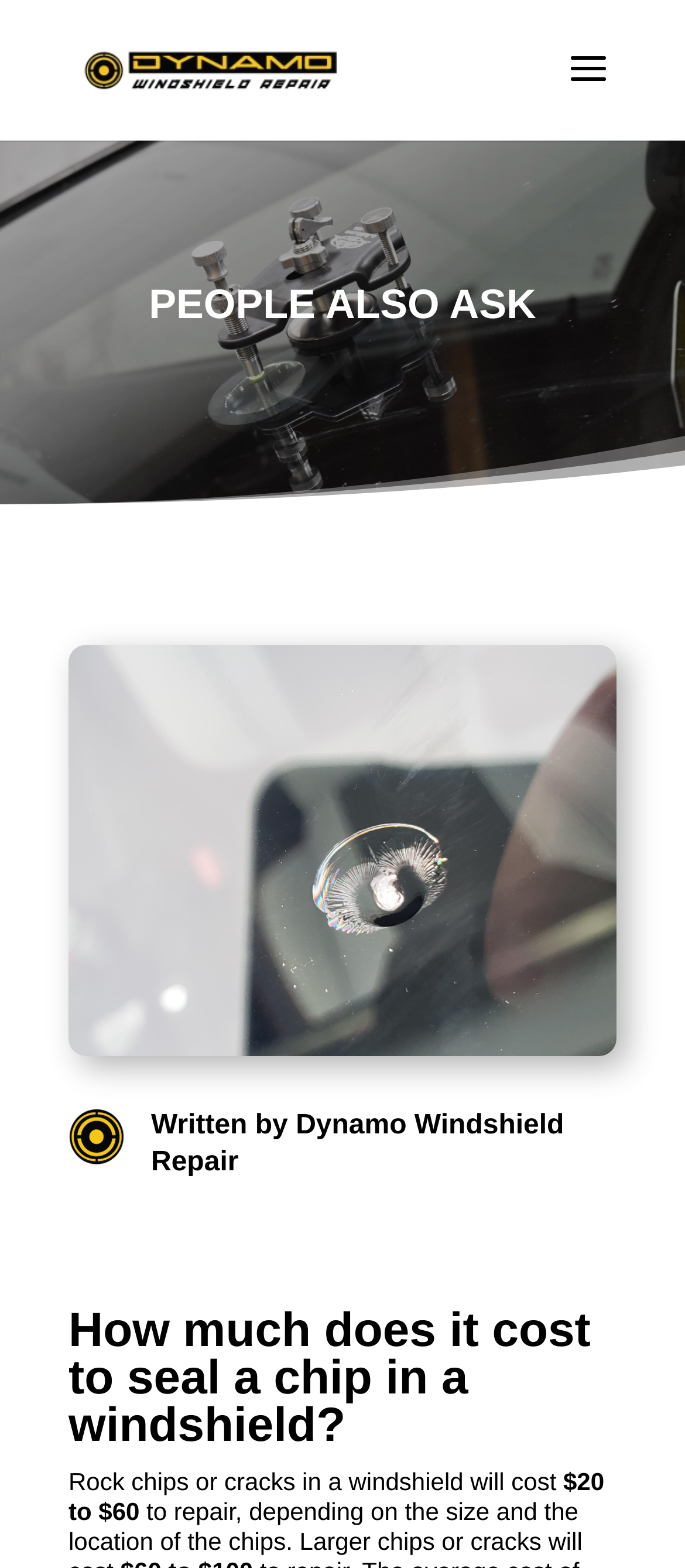Using the element description: "Dynamo Windshield Repair", determine the bounding box coordinates. The coordinates should be in the format [left, top, right, bottom], with values between 0 and 1.

[0.221, 0.708, 0.823, 0.751]